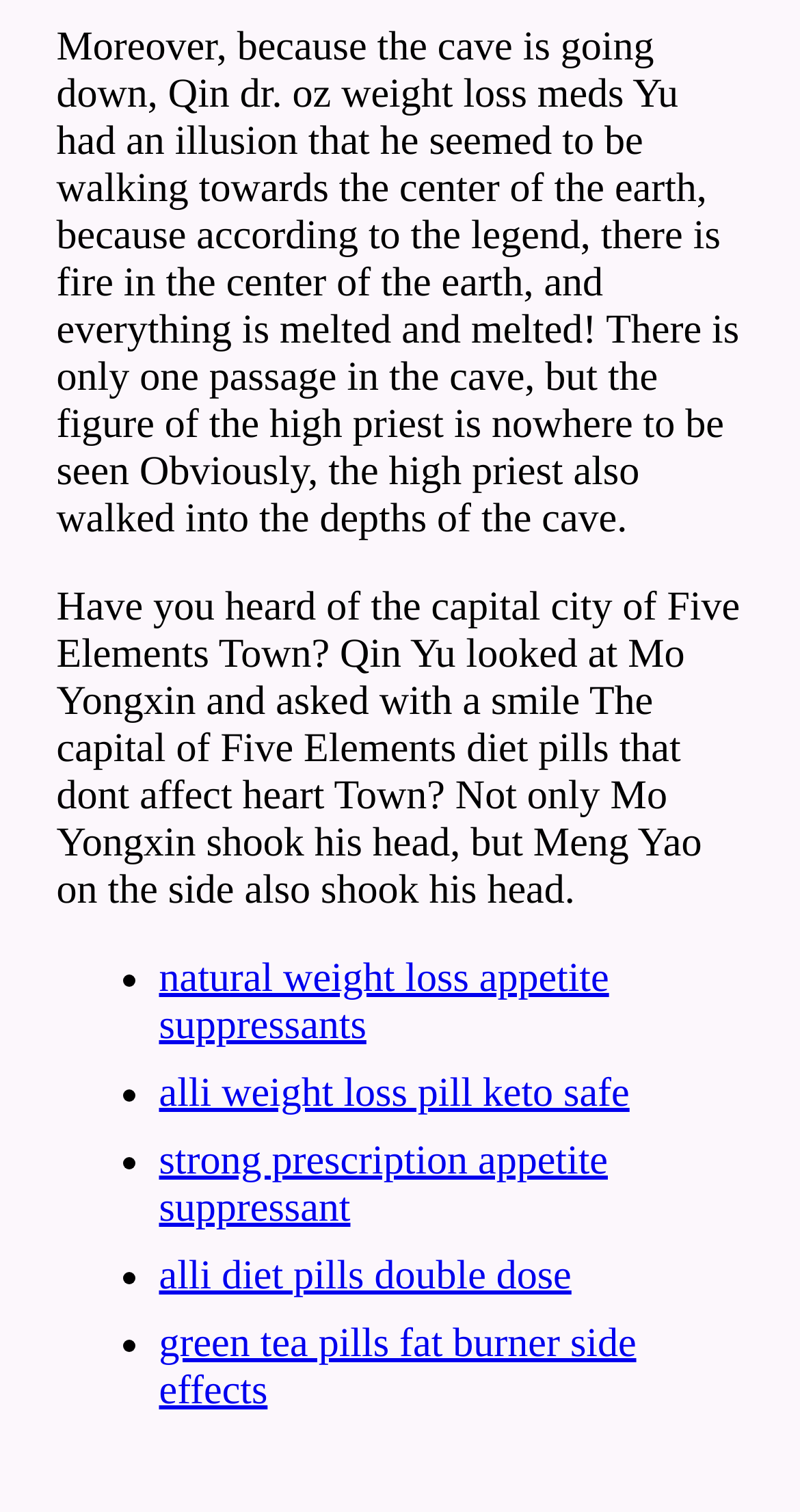Give a one-word or one-phrase response to the question: 
What is the purpose of the list?

listing weight loss related topics